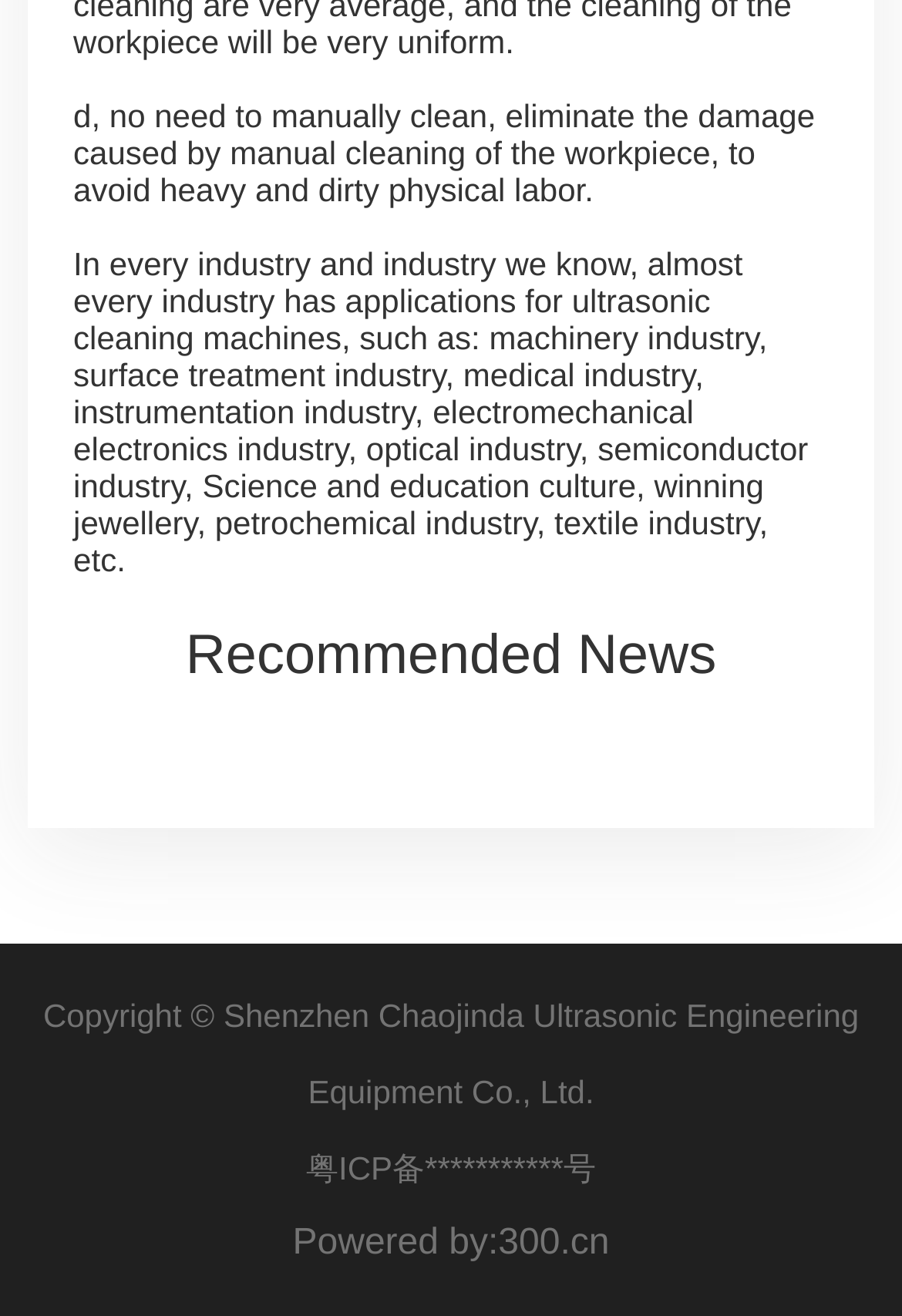Answer the following query concisely with a single word or phrase:
Who powers the website?

300.cn